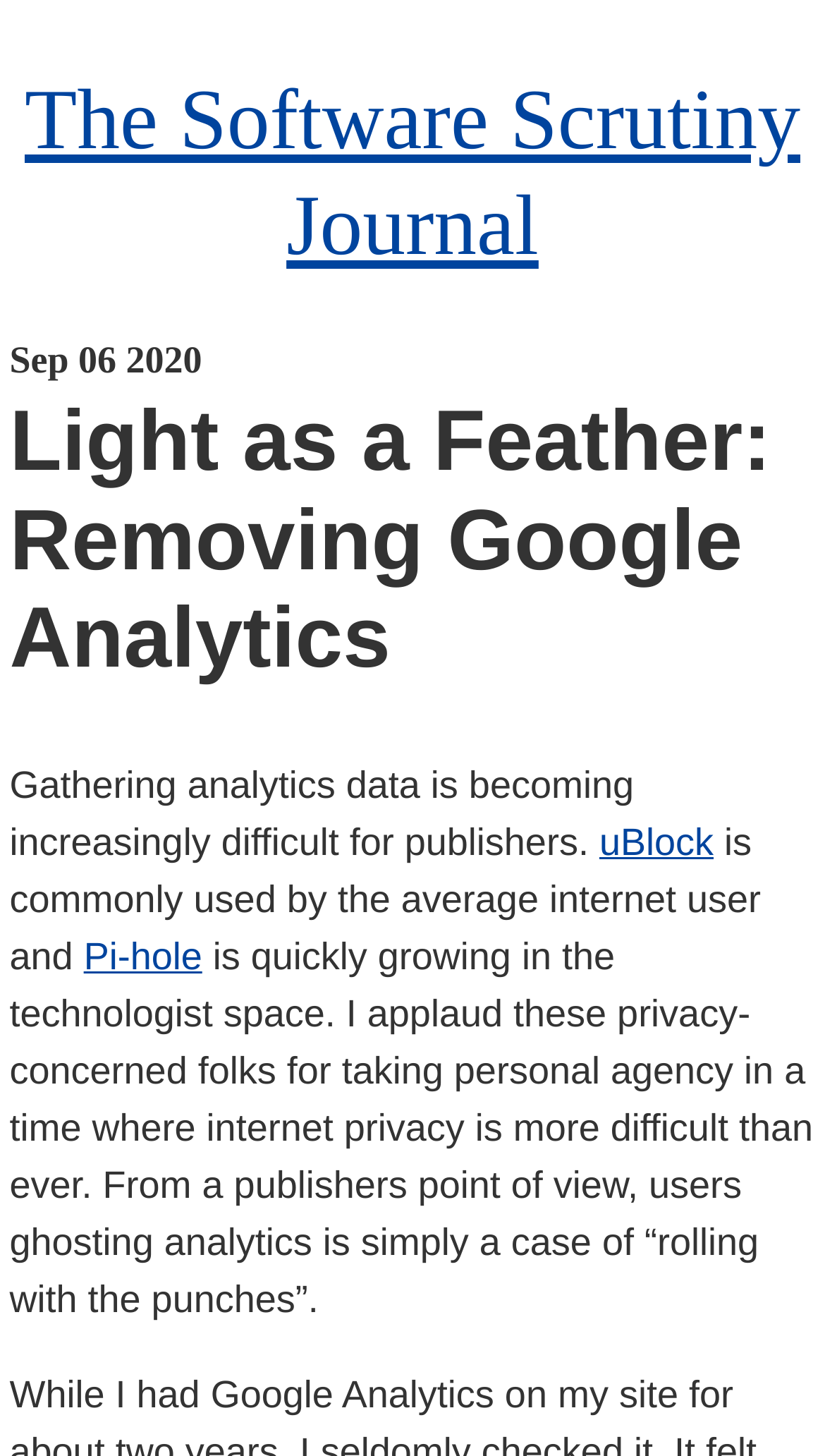Please examine the image and answer the question with a detailed explanation:
What is the name of the journal?

I determined the answer by looking at the heading element with the text 'The Software Scrutiny Journal' which is a child of the root element.